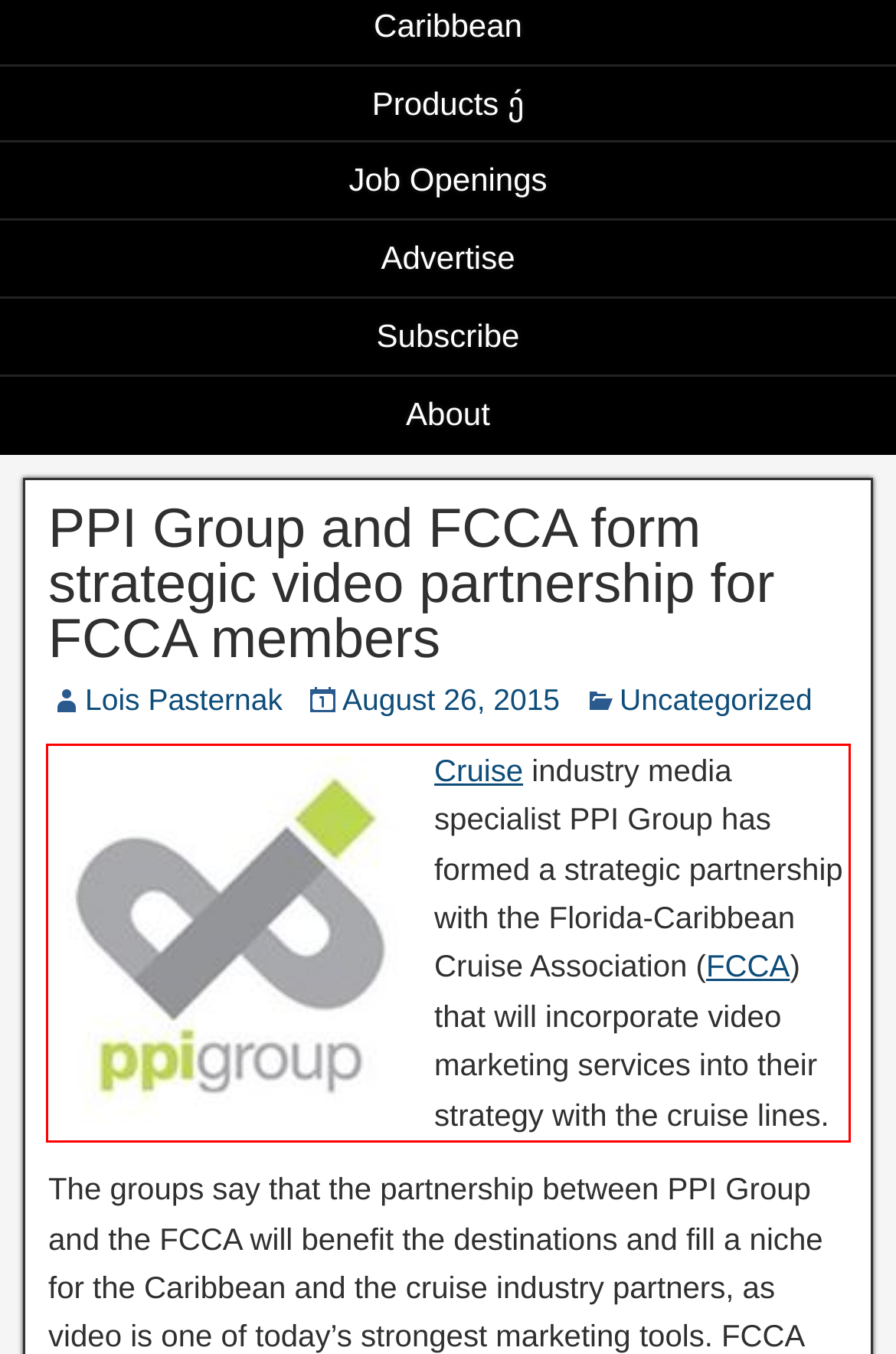Given a screenshot of a webpage, identify the red bounding box and perform OCR to recognize the text within that box.

Cruise industry media specialist PPI Group has formed a strategic partnership with the Florida-Caribbean Cruise Association (FCCA) that will incorporate video marketing services into their strategy with the cruise lines.